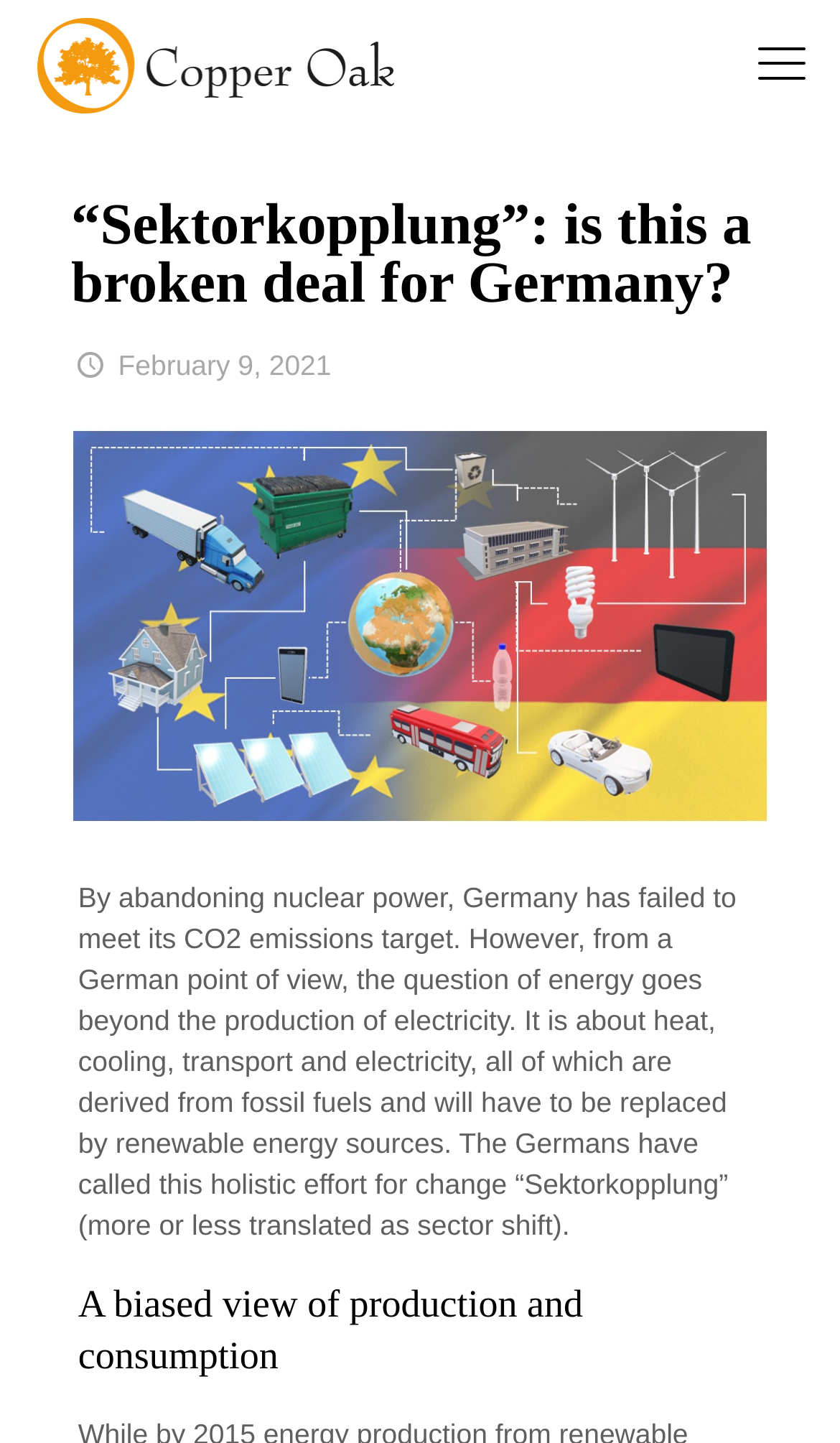What is the current focus of the webpage?
Using the image as a reference, give a one-word or short phrase answer.

The article